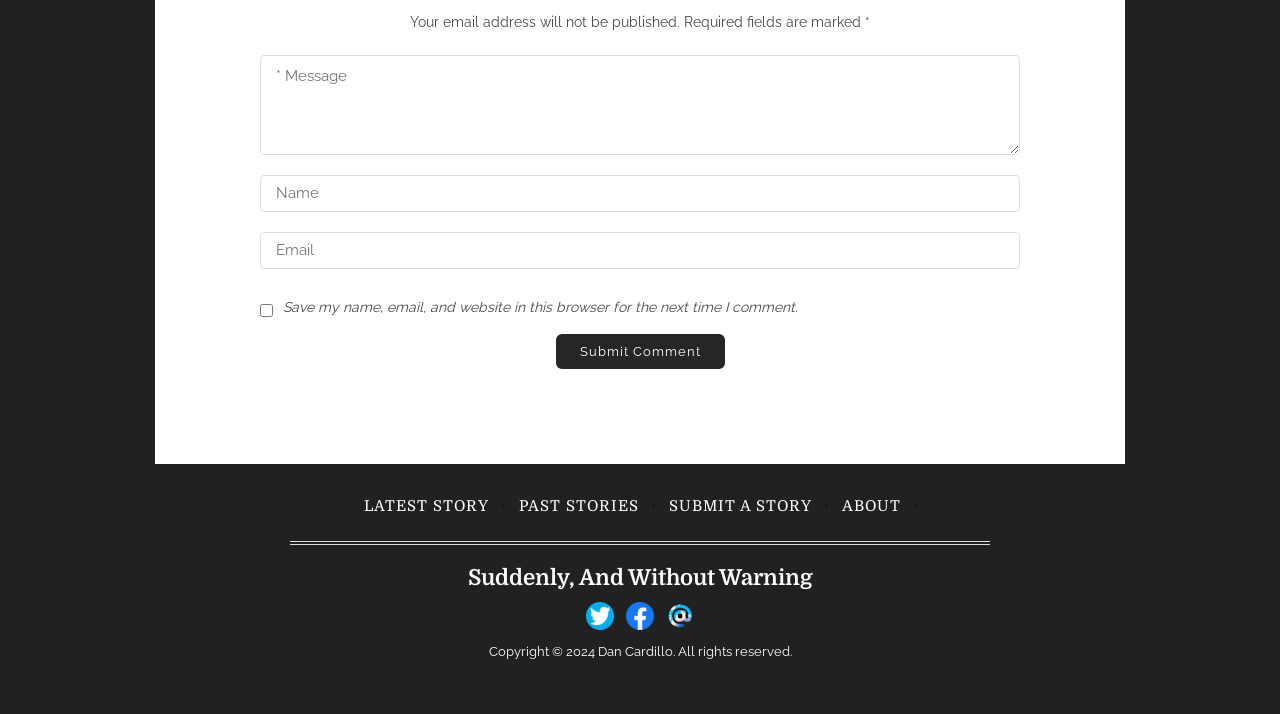Provide a single word or phrase answer to the question: 
How many links are there in the top section?

4